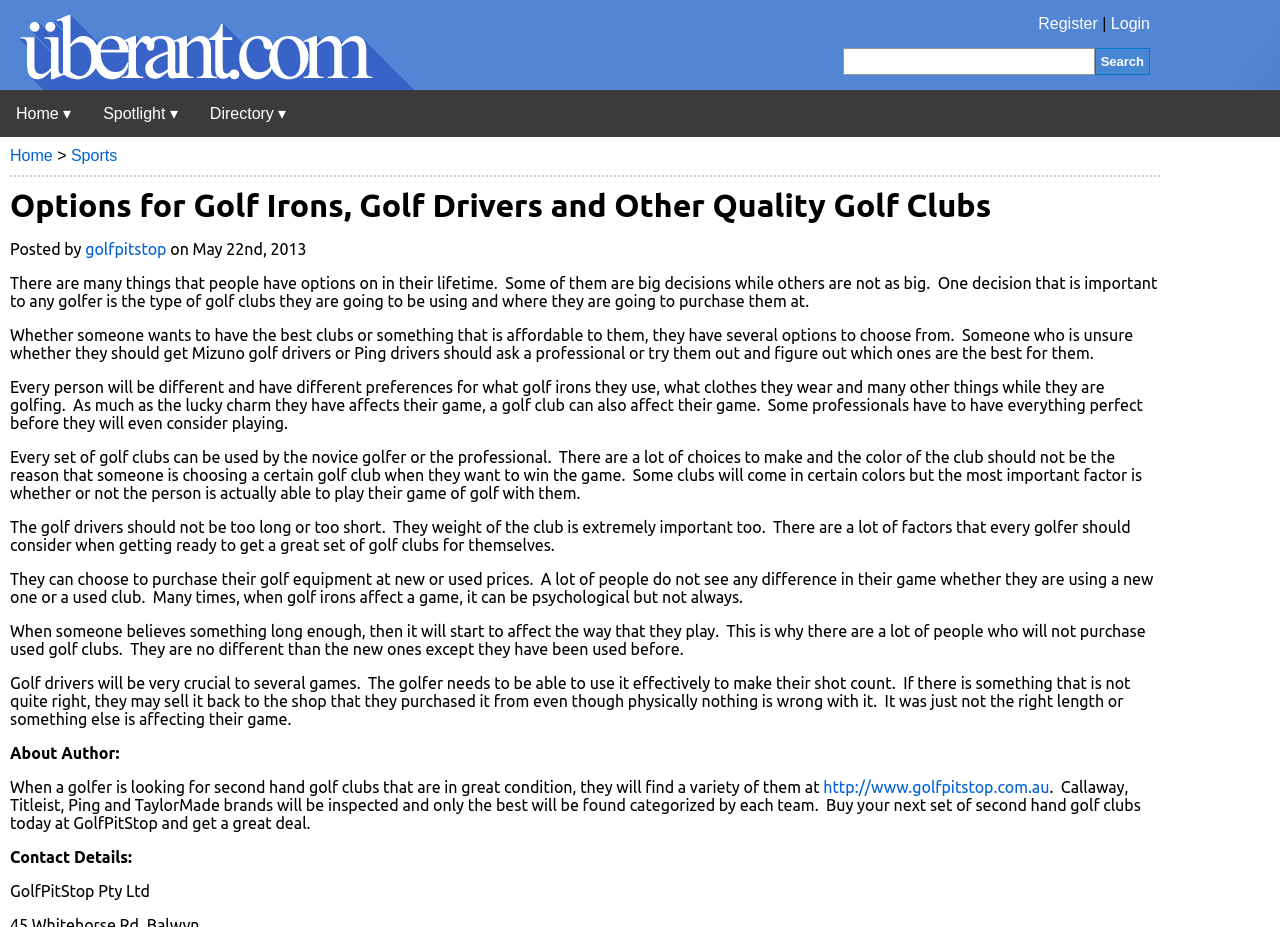Generate a comprehensive description of the webpage content.

This webpage is about golf clubs and golfing equipment. At the top, there is a navigation bar with links to "Register", "Login", and "Uberant", accompanied by a search bar and a button. Below this, there is a horizontal menu with buttons for "Home", "Spotlight", and "Directory". 

The main content of the page is an article about golf clubs, discussing the importance of choosing the right type of golf clubs and where to purchase them. The article is divided into several paragraphs, each discussing different aspects of golf clubs, such as the type of clubs, their weight, and their length. The article also touches on the psychological aspect of using new or used golf clubs.

On the right side of the article, there is a section about the author, followed by a section promoting a website called GolfPitStop, which sells second-hand golf clubs from various brands. The webpage ends with the contact details of GolfPitStop Pty Ltd.

Throughout the page, there are several links to other pages, including the homepage, and a link to the GolfPitStop website. There is also an image of the Uberant logo at the top of the page.